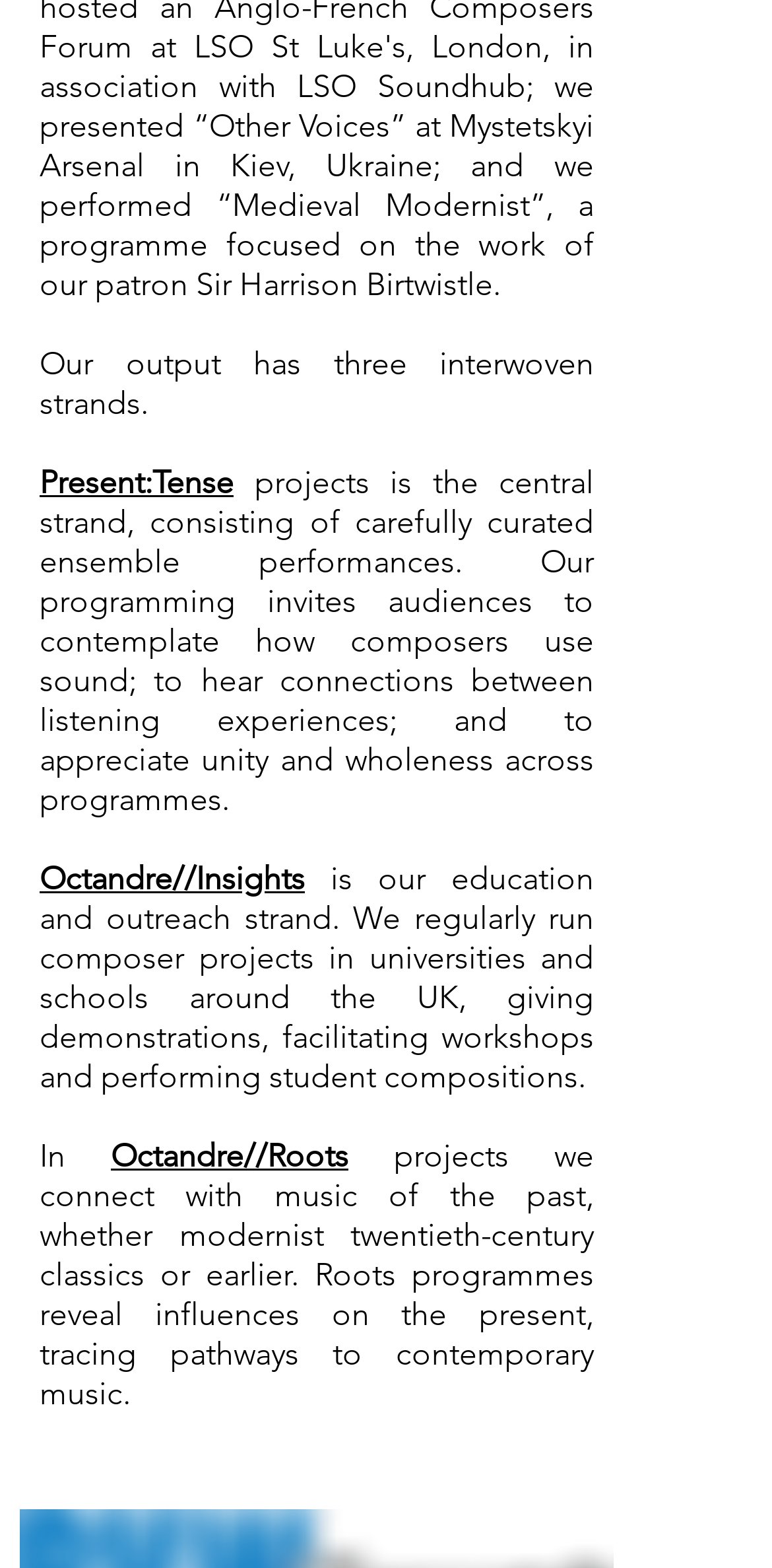What is the focus of the Present strand?
Based on the image, provide a one-word or brief-phrase response.

ensemble performances